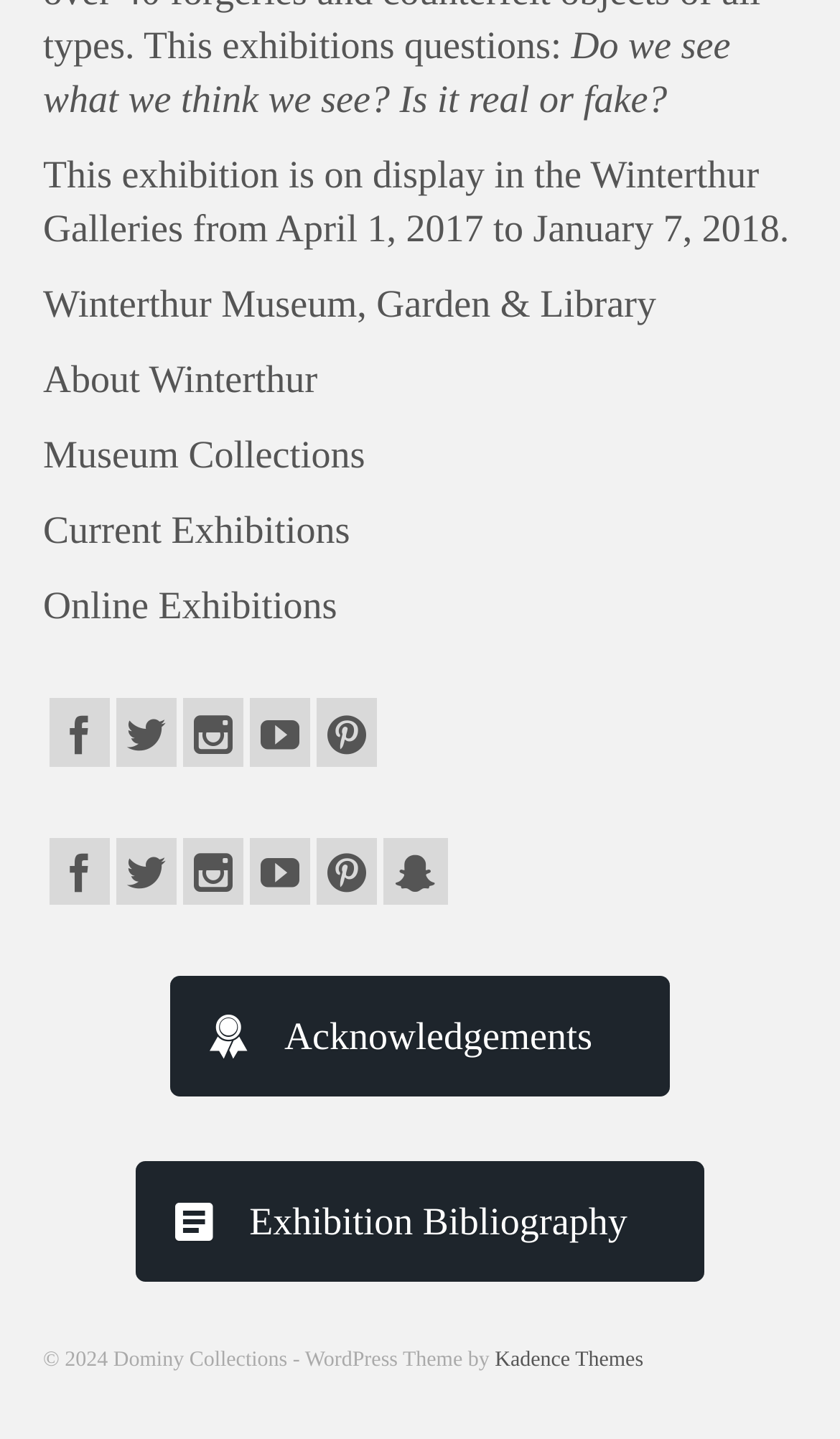Please mark the clickable region by giving the bounding box coordinates needed to complete this instruction: "Have a question about the Chart of Accounts (COA)?".

None